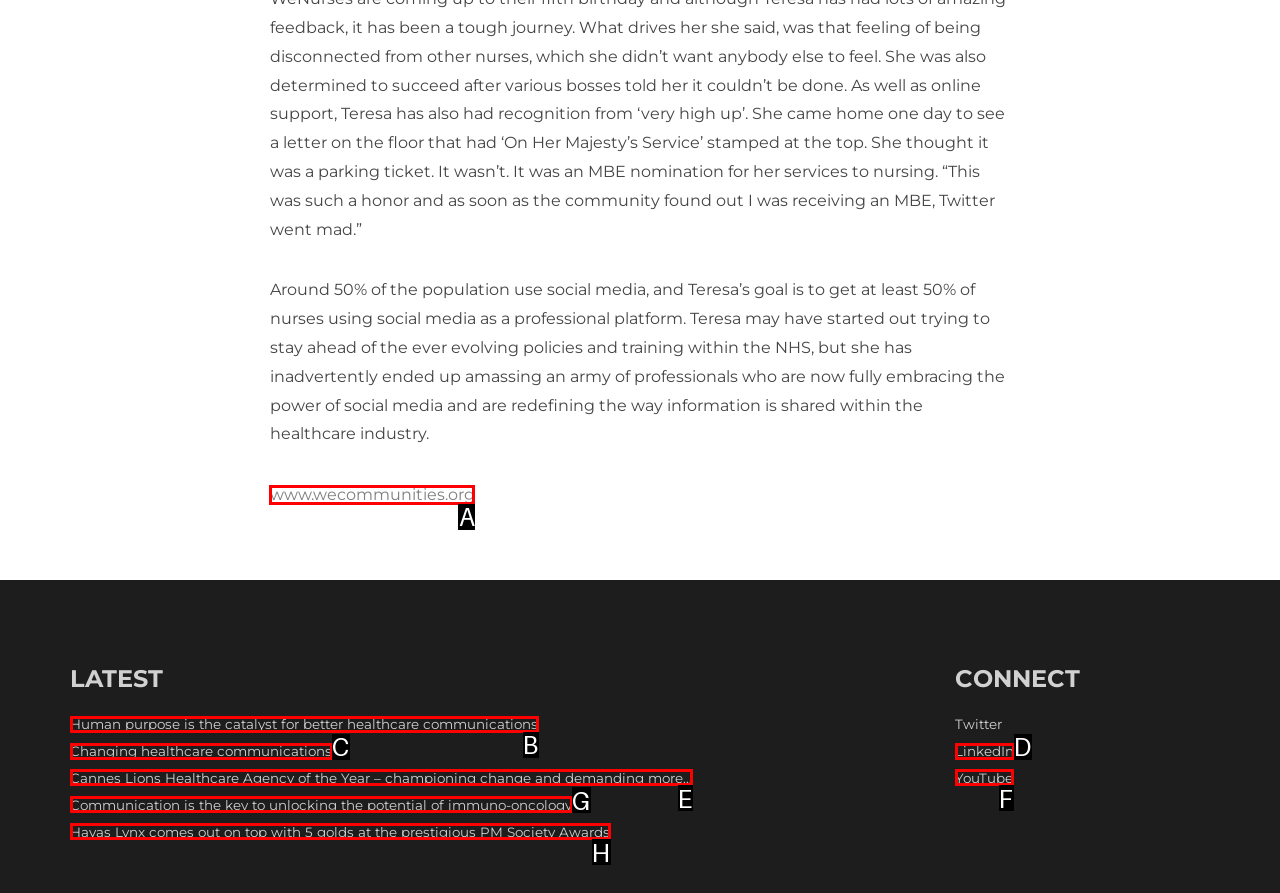Identify the letter corresponding to the UI element that matches this description: Changing healthcare communications
Answer using only the letter from the provided options.

C